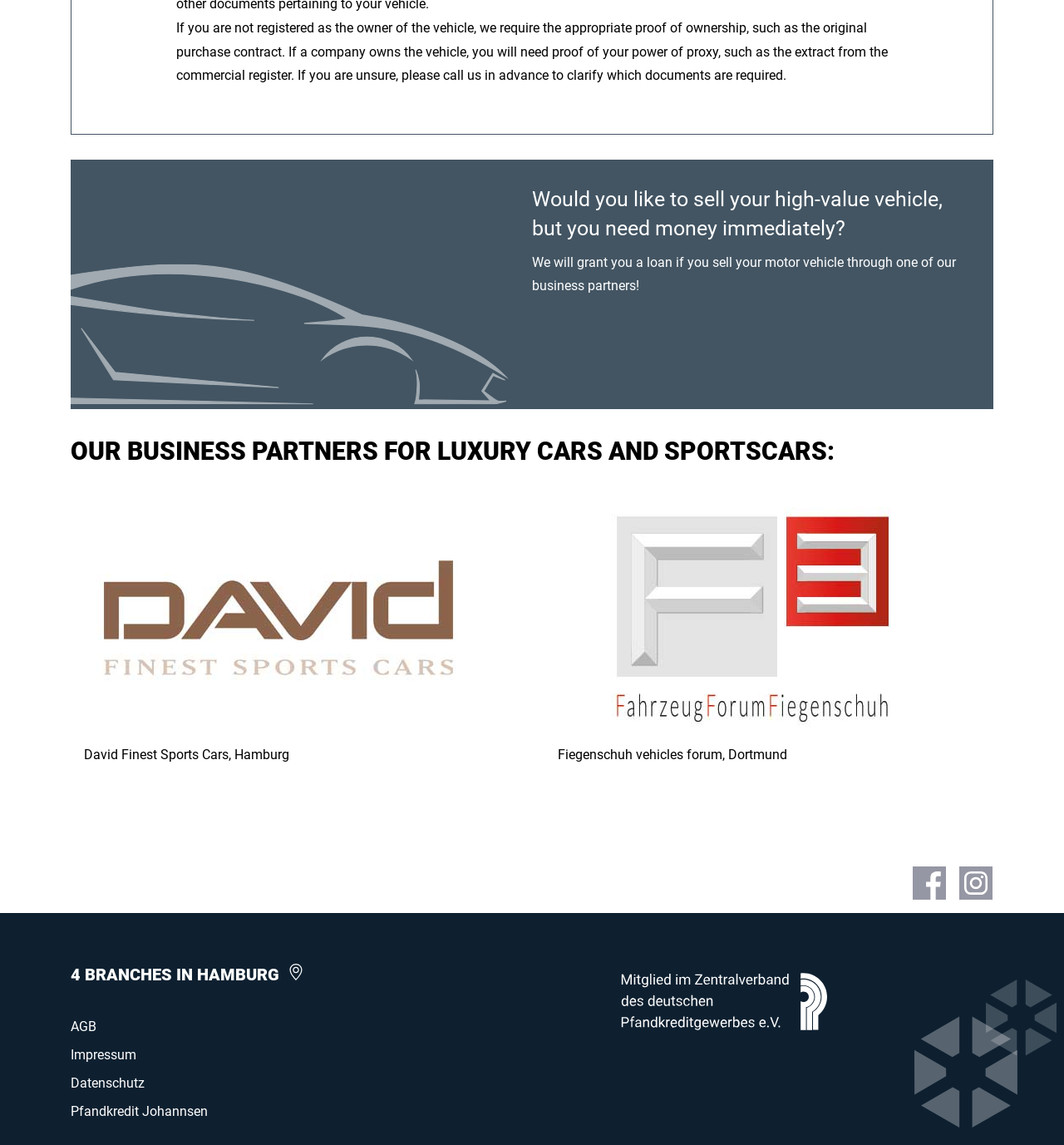Please identify the bounding box coordinates of the region to click in order to complete the task: "Click on the link to David Finest Sports Cars, Hamburg". The coordinates must be four float numbers between 0 and 1, specified as [left, top, right, bottom].

[0.066, 0.431, 0.488, 0.649]